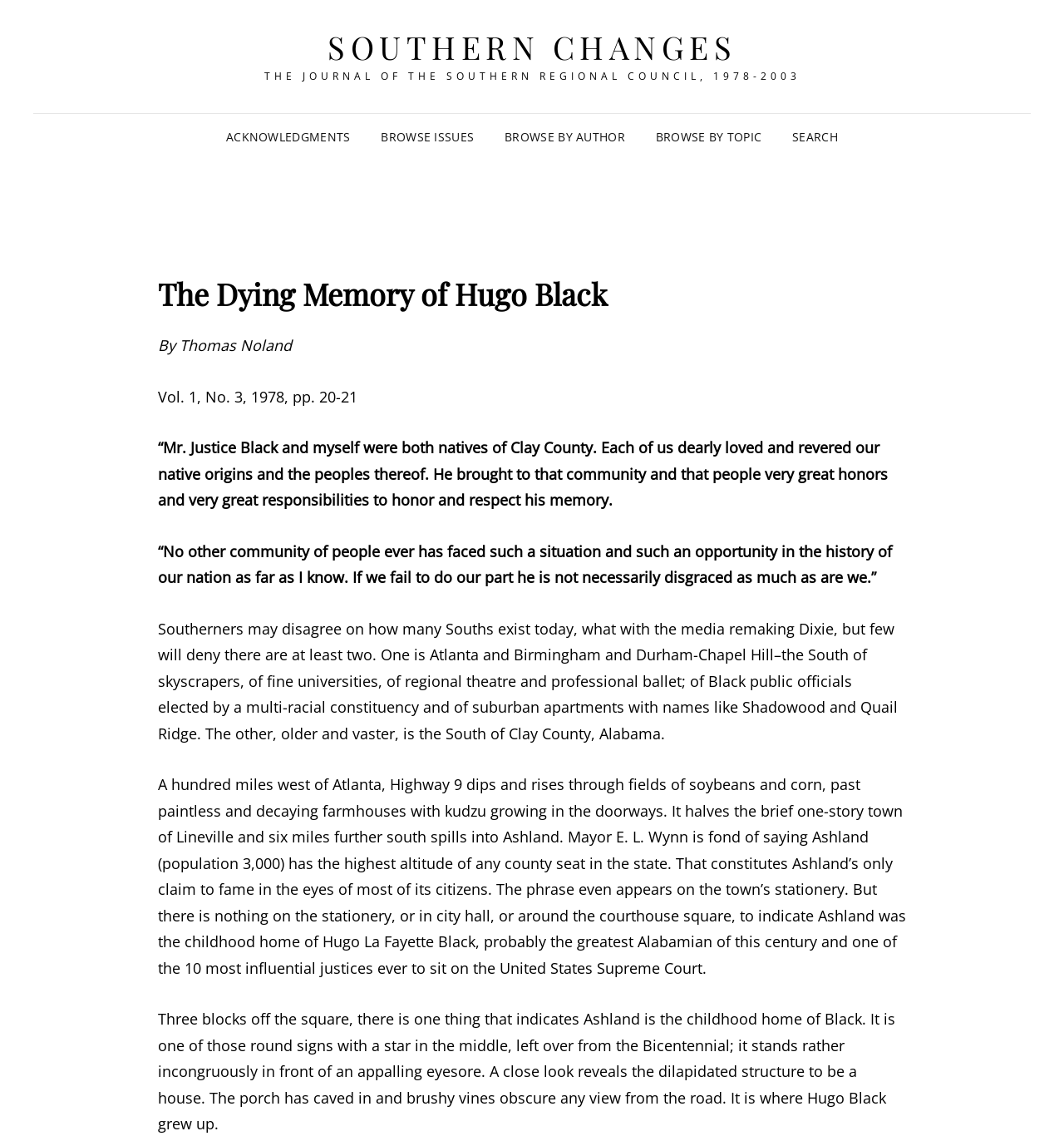Present a detailed account of what is displayed on the webpage.

The webpage is about an article titled "The Dying Memory of Hugo Black" from the journal "Southern Changes". At the top, there is a link to "SOUTHERN CHANGES" and a static text describing the journal as "THE JOURNAL OF THE SOUTHERN REGIONAL COUNCIL, 1978-2003". Below this, there is a navigation menu labeled "Primary Menu" with six links: "ACKNOWLEDGMENTS", "BROWSE ISSUES", "BROWSE BY AUTHOR", "BROWSE BY TOPIC", and "SEARCH".

The main content of the article starts with a heading "The Dying Memory of Hugo Black" followed by the author's name "By Thomas Noland" and the publication details "Vol. 1, No. 3, 1978, pp. 20-21". The article then presents a series of quotes and paragraphs discussing Hugo Black, a renowned Alabamian and Supreme Court Justice. The text describes Black's connection to Clay County, Alabama, and his childhood home in Ashland, which is marked by a dilapidated house with a Bicentennial sign. The article also contrasts the modern, urban South with the older, rural South, using Ashland as an example of the latter.